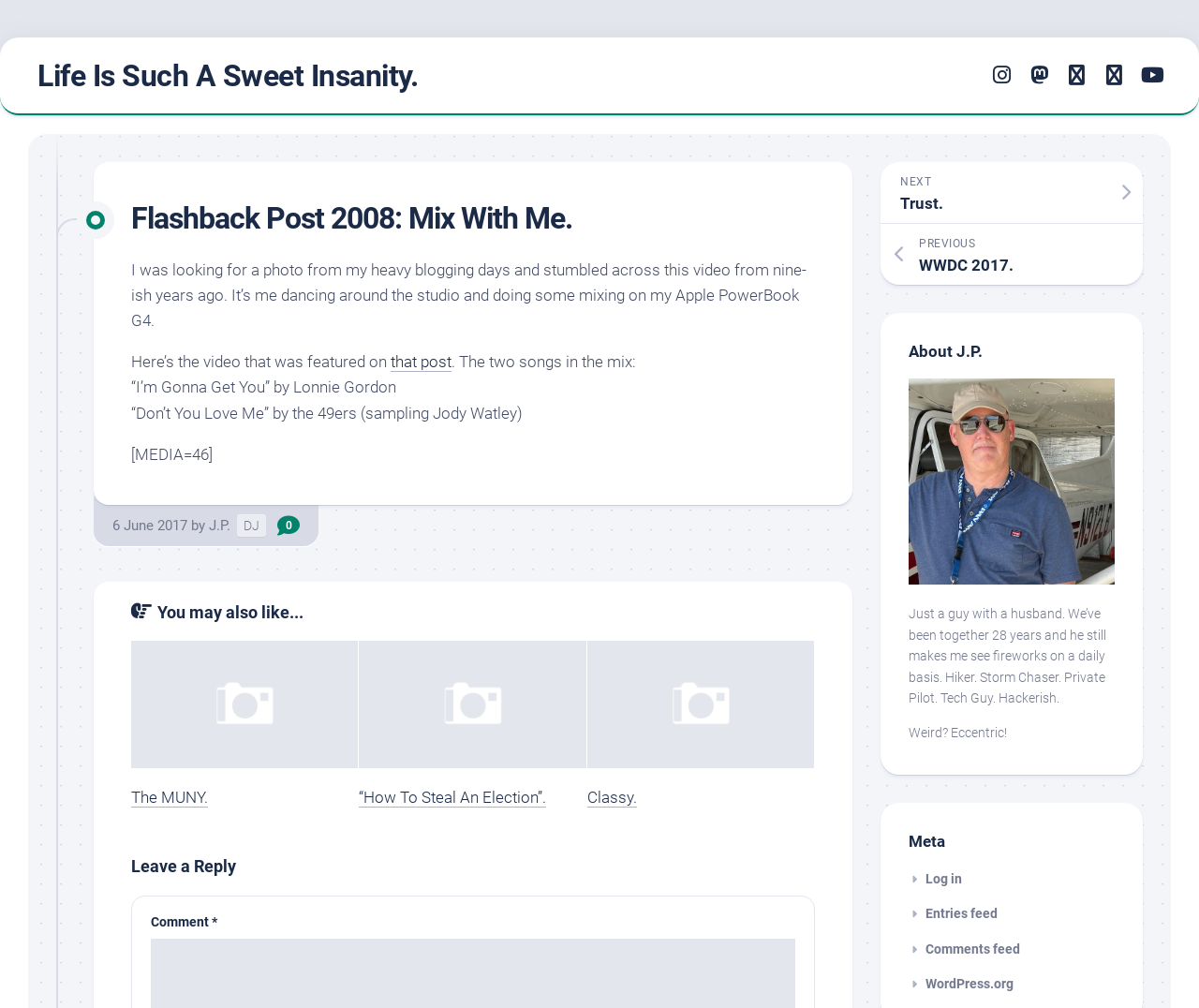Determine the bounding box coordinates of the UI element that matches the following description: "Comments feed". The coordinates should be four float numbers between 0 and 1 in the format [left, top, right, bottom].

[0.758, 0.934, 0.851, 0.948]